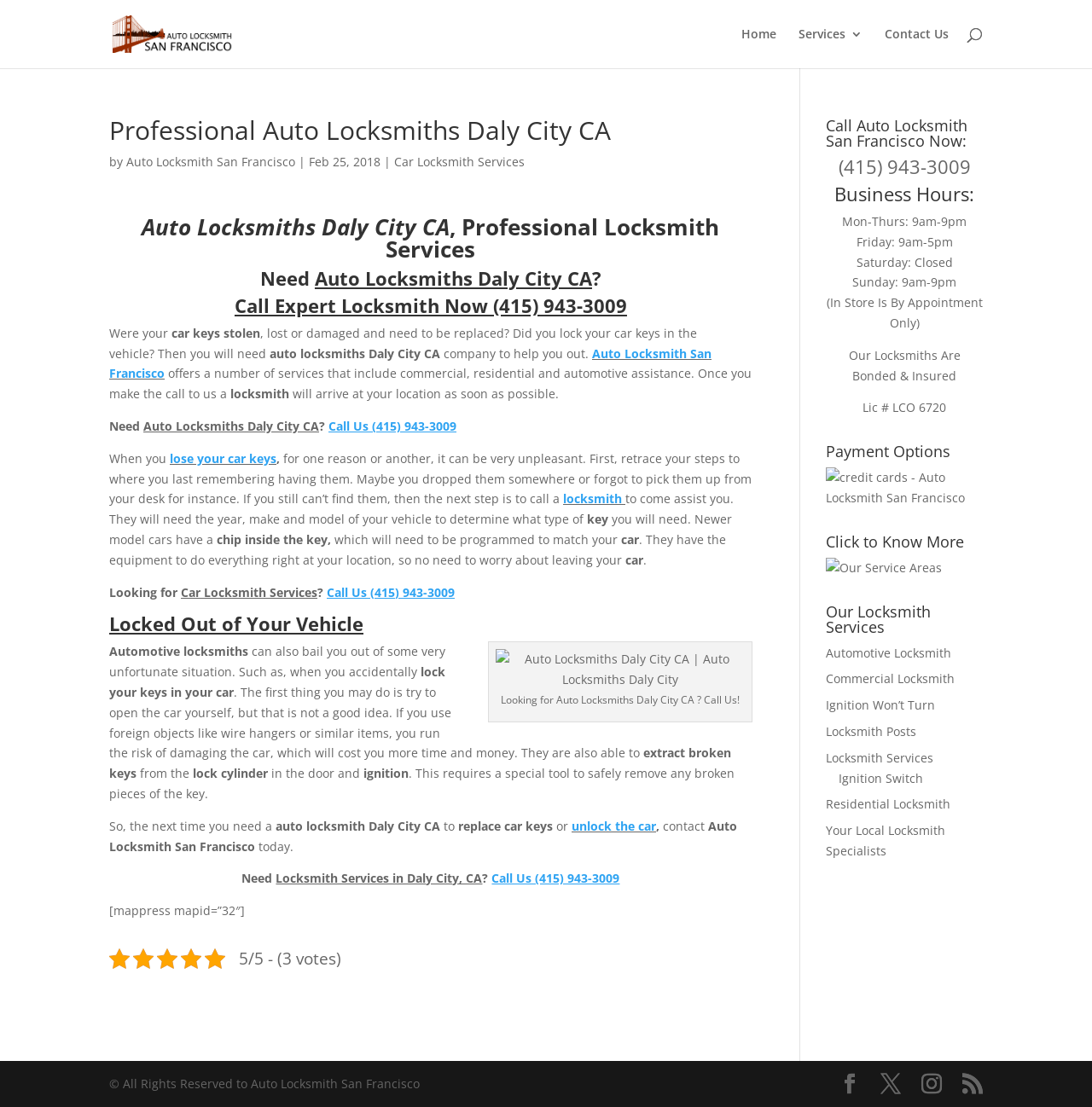Provide a thorough and detailed response to the question by examining the image: 
What type of services does the company offer?

The company offers a number of services that include commercial, residential, and automotive assistance, as stated in the paragraph 'Auto Locksmith San Francisco offers a number of services that include commercial, residential and automotive assistance.'.